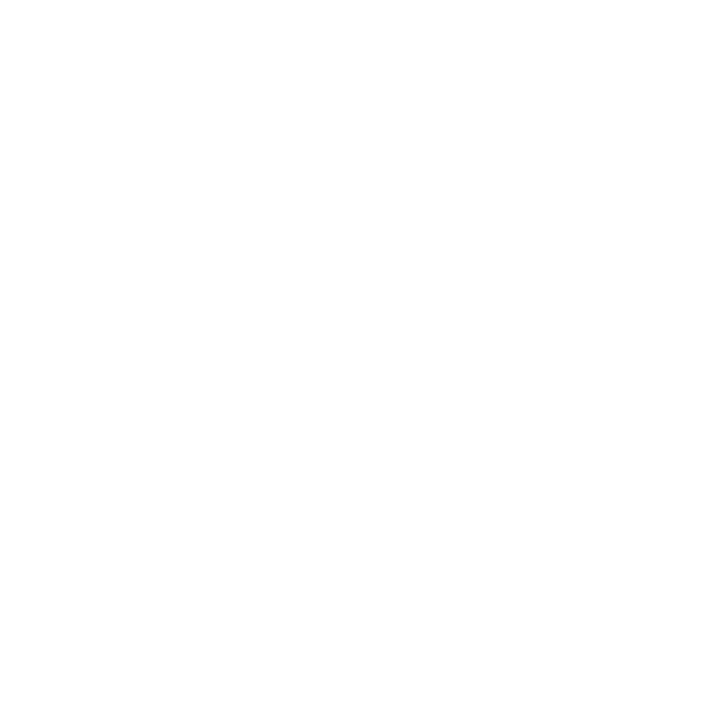What is the topic focused on in the image?
Refer to the image and give a detailed response to the question.

The title of the image, '原始点调理23年严重湿疹：《21天的震撼》', explicitly mentions '严重湿疹' which translates to severe eczema, indicating that the image is focused on the treatment of this skin condition.